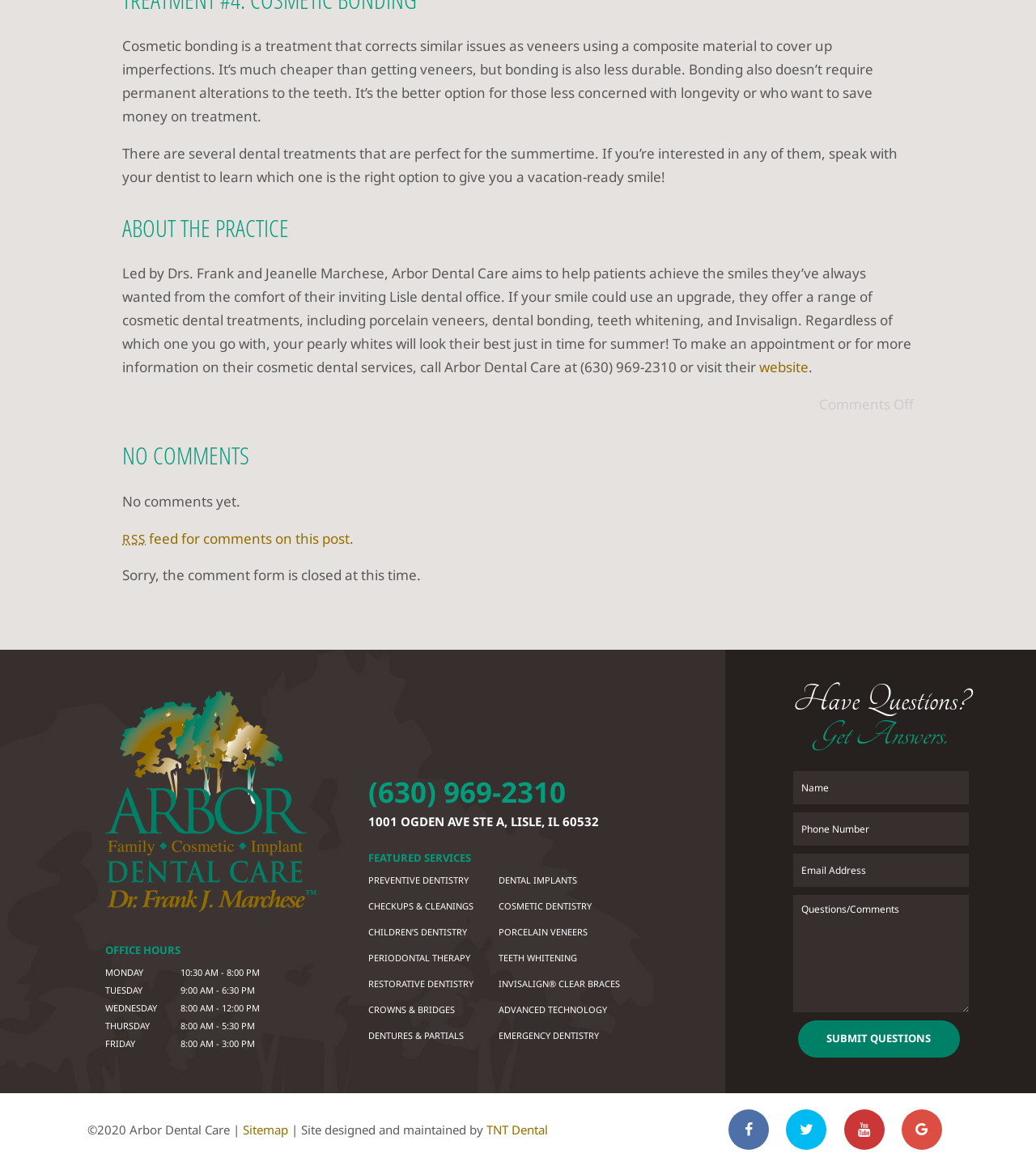How can I contact Arbor Dental Care with questions?
Examine the image and give a concise answer in one word or a short phrase.

Through the contact form